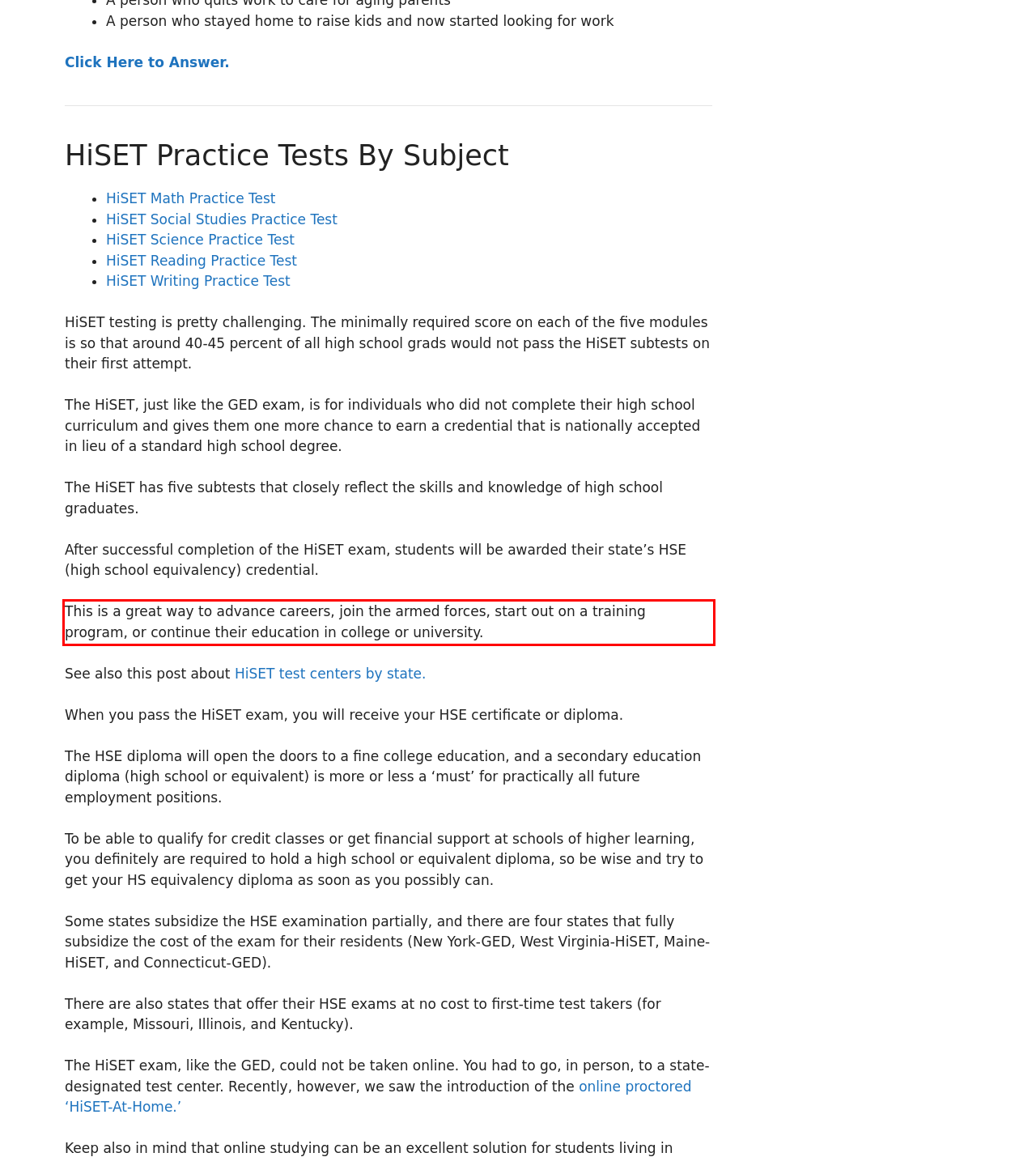Examine the screenshot of the webpage, locate the red bounding box, and generate the text contained within it.

This is a great way to advance careers, join the armed forces, start out on a training program, or continue their education in college or university.